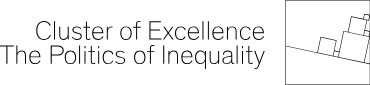Detail every visible element in the image extensively.

The image features a graphic representation associated with the theme "Cluster of Excellence - The Politics of Inequality." This visual is part of the overarching narrative of the In_equality Conference 2024, which aims to explore the persistent economic divides and socio-political structures influencing inequality. The clean, minimalist design emphasizes the critical examination of inequality dynamics, highlighting the conference's focus on understanding complex societal issues. The accompanying text serves as a foundational element, setting the stage for discussions about economic disparities within modern contexts, particularly referencing the historical divide between East and West Germany.